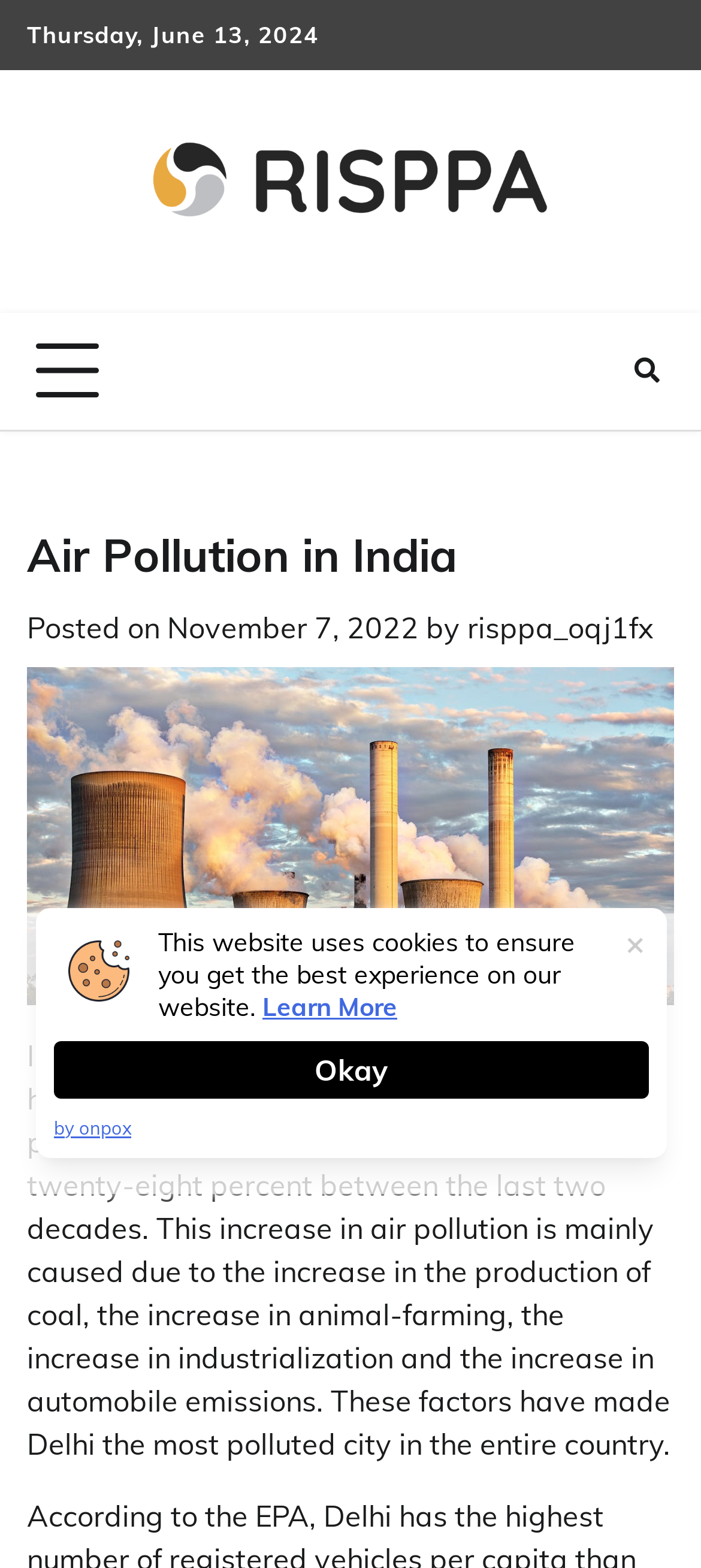Based on the image, provide a detailed response to the question:
What is the percentage increase in air pollution in India?

The article reveals that the amount of air pollution in India has increased by twenty-eight percent between the last two decades, which is a shocking fact revealed by India's Central Pollution Control Agency (EPA).